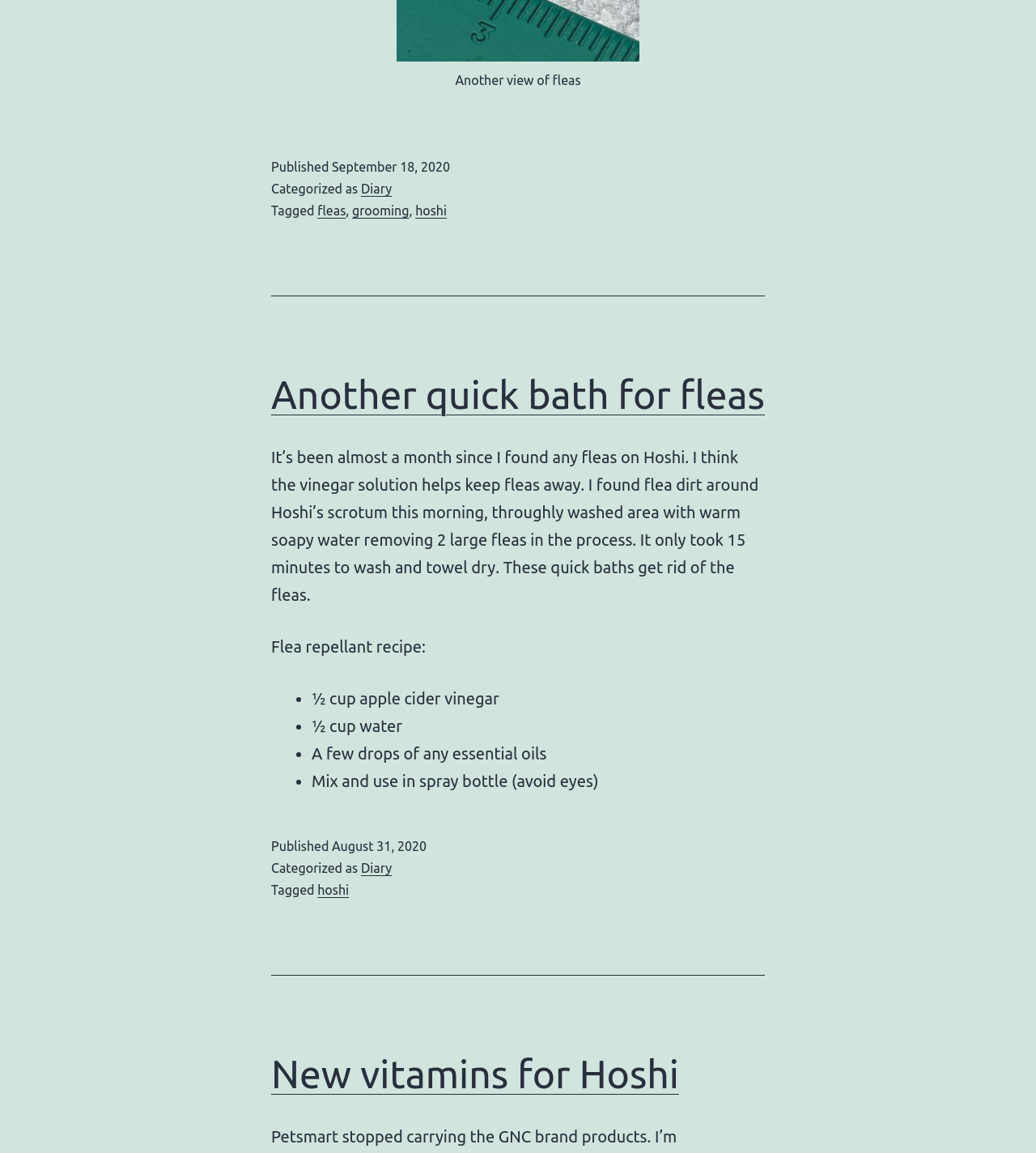Bounding box coordinates should be in the format (top-left x, top-left y, bottom-right x, bottom-right y) and all values should be floating point numbers between 0 and 1. Determine the bounding box coordinate for the UI element described as: › v2man/

None